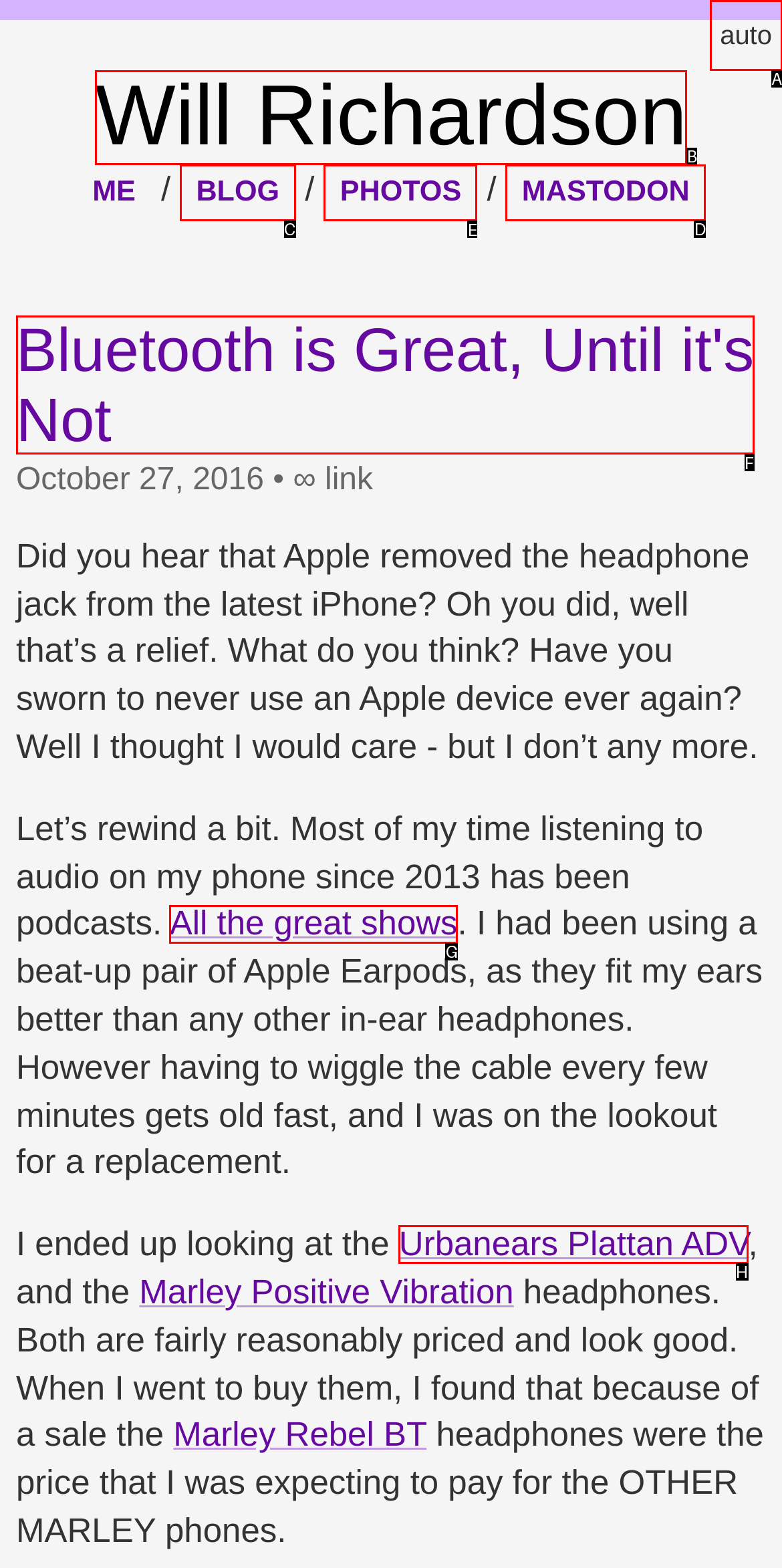Please indicate which HTML element to click in order to fulfill the following task: Click the 'PHOTOS' link Respond with the letter of the chosen option.

E